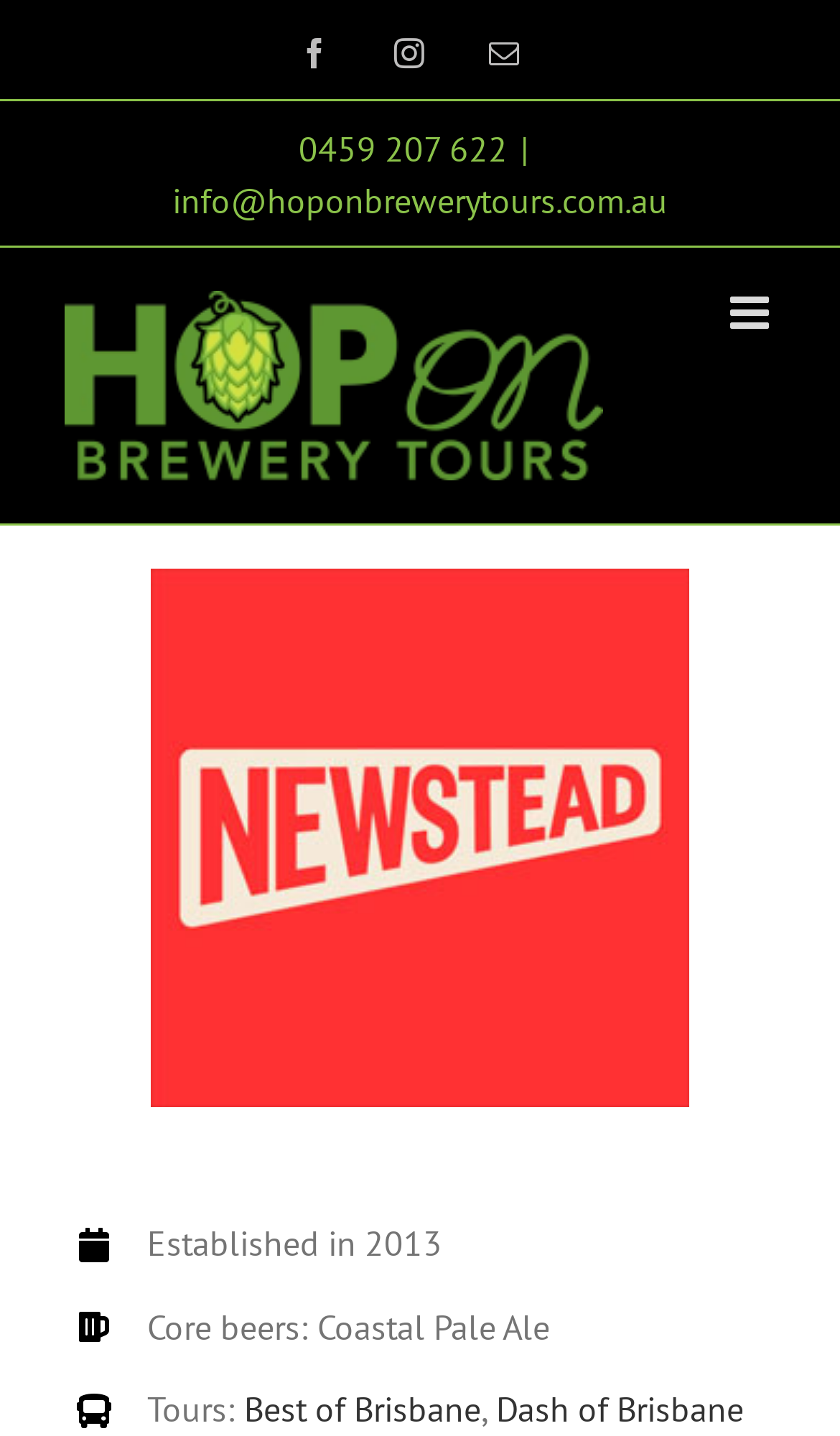Can you pinpoint the bounding box coordinates for the clickable element required for this instruction: "Open Facebook page"? The coordinates should be four float numbers between 0 and 1, i.e., [left, top, right, bottom].

[0.356, 0.027, 0.392, 0.048]